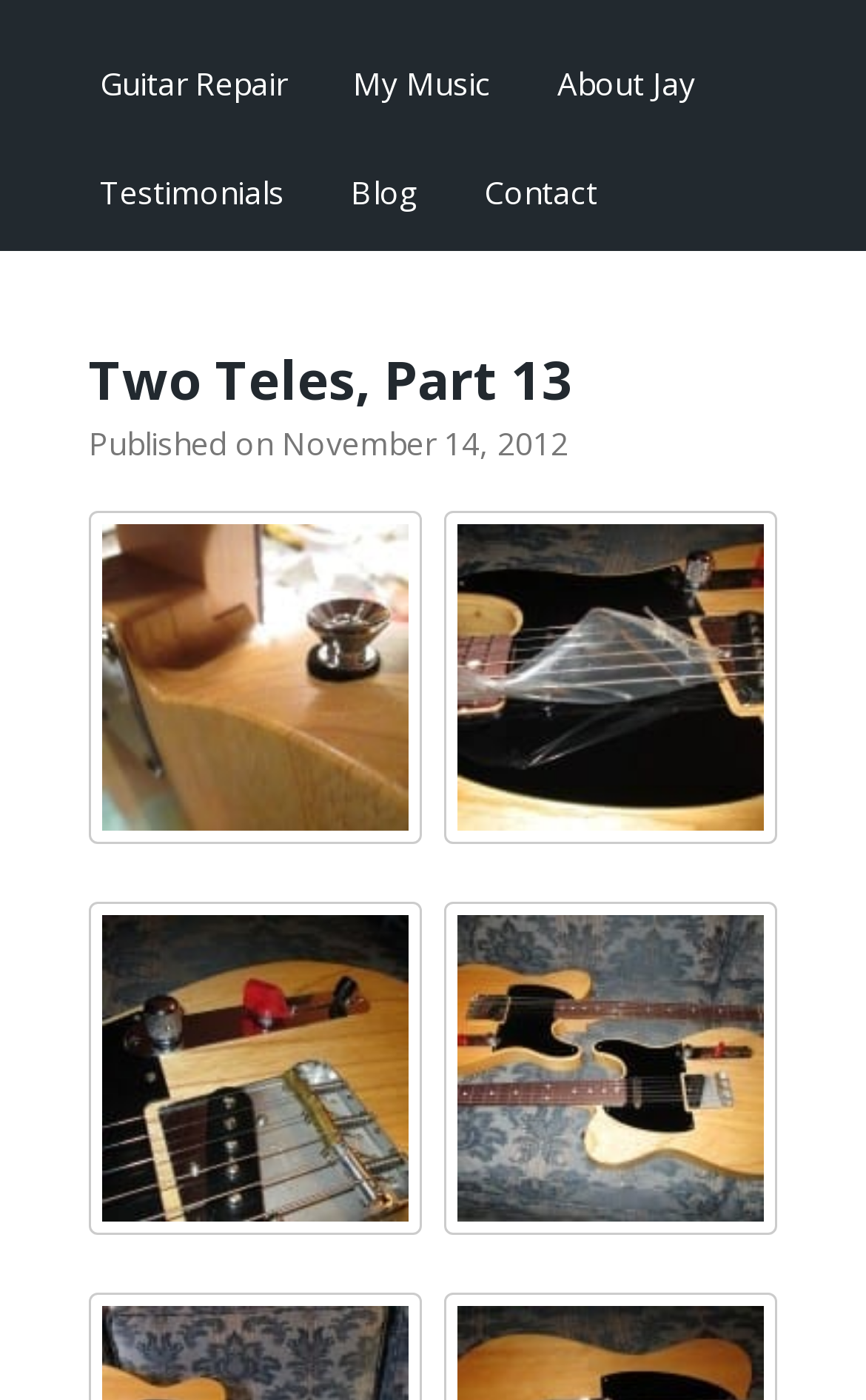Ascertain the bounding box coordinates for the UI element detailed here: "Two Teles, Part 13". The coordinates should be provided as [left, top, right, bottom] with each value being a float between 0 and 1.

[0.103, 0.244, 0.662, 0.297]